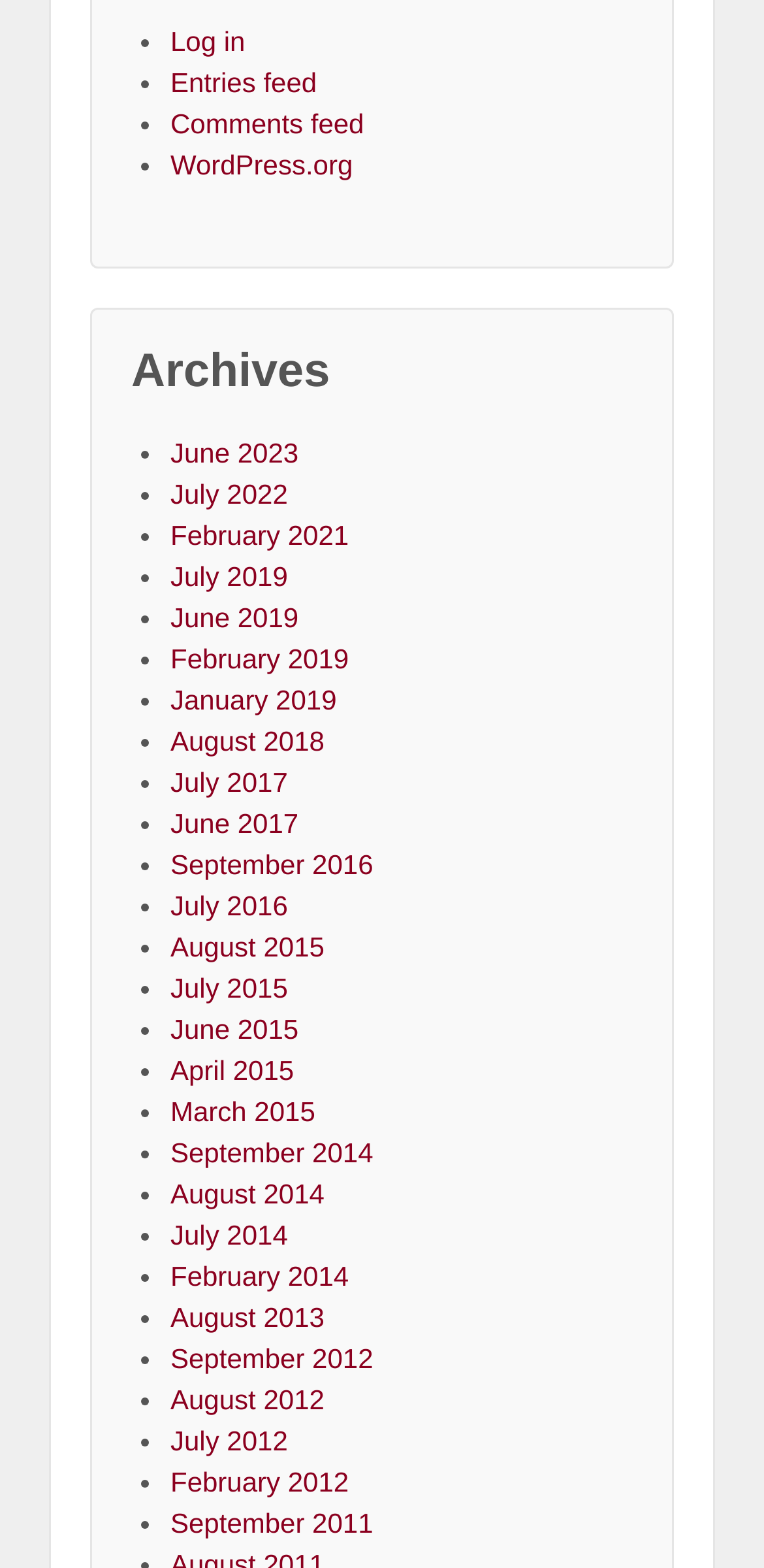Find the bounding box coordinates of the clickable element required to execute the following instruction: "Go to June 2023 entries". Provide the coordinates as four float numbers between 0 and 1, i.e., [left, top, right, bottom].

[0.223, 0.278, 0.391, 0.298]